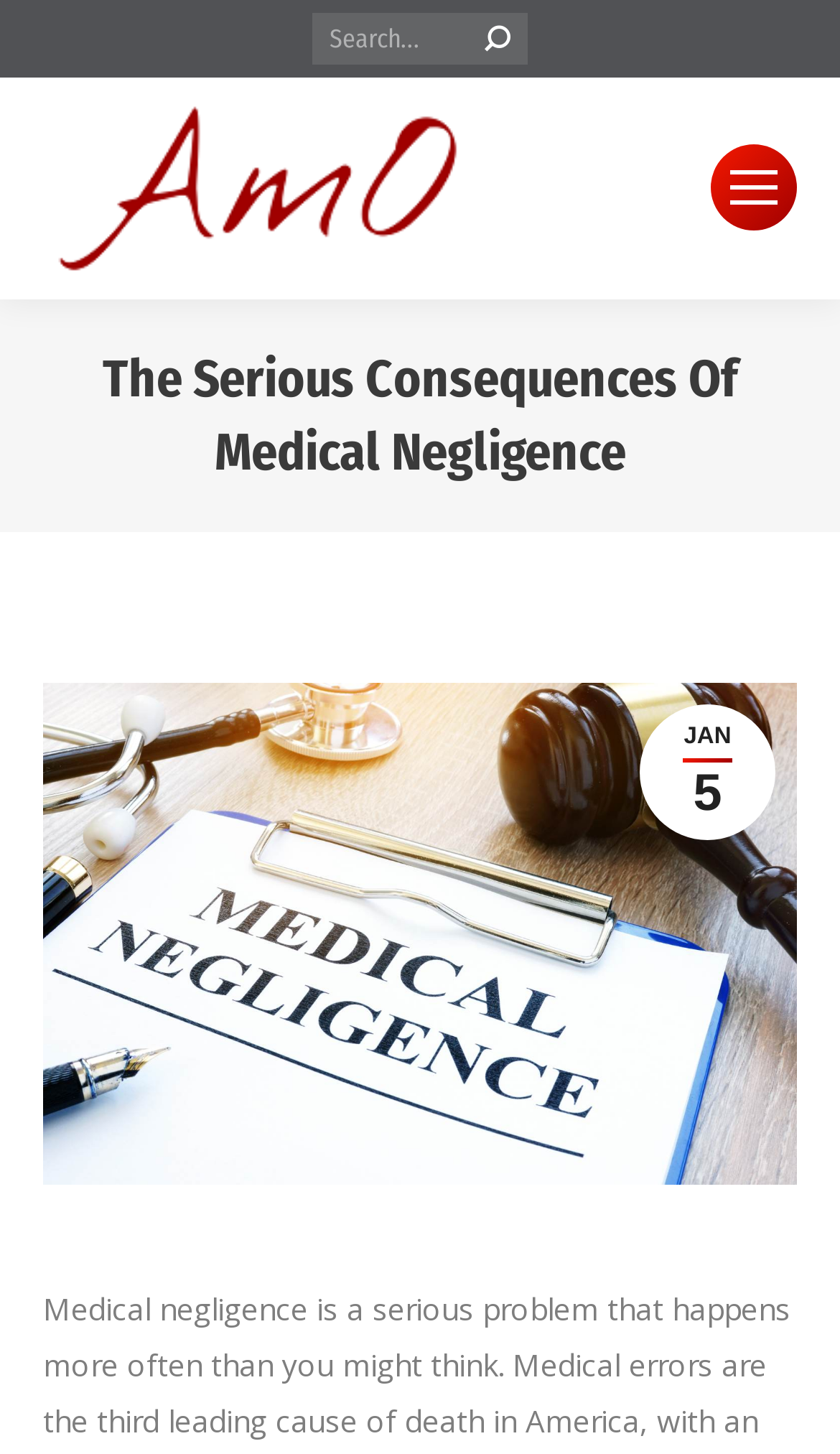What is the purpose of the search form?
Refer to the screenshot and respond with a concise word or phrase.

Search medical negligence